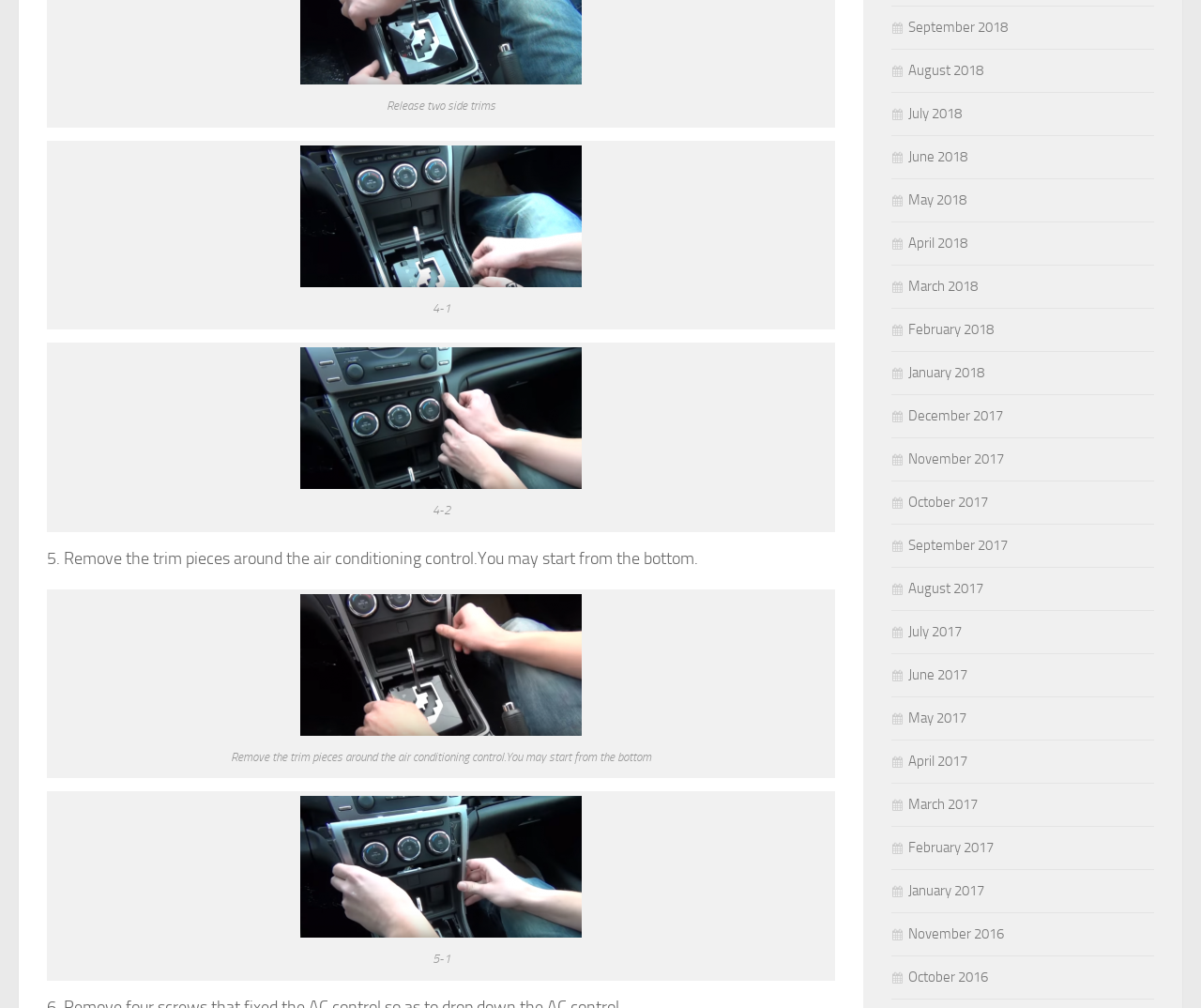Answer the question with a single word or phrase: 
What is the instruction associated with the image 'Remove the trim pieces around the air conditioning control.You may start from the bottom'?

Remove trim pieces